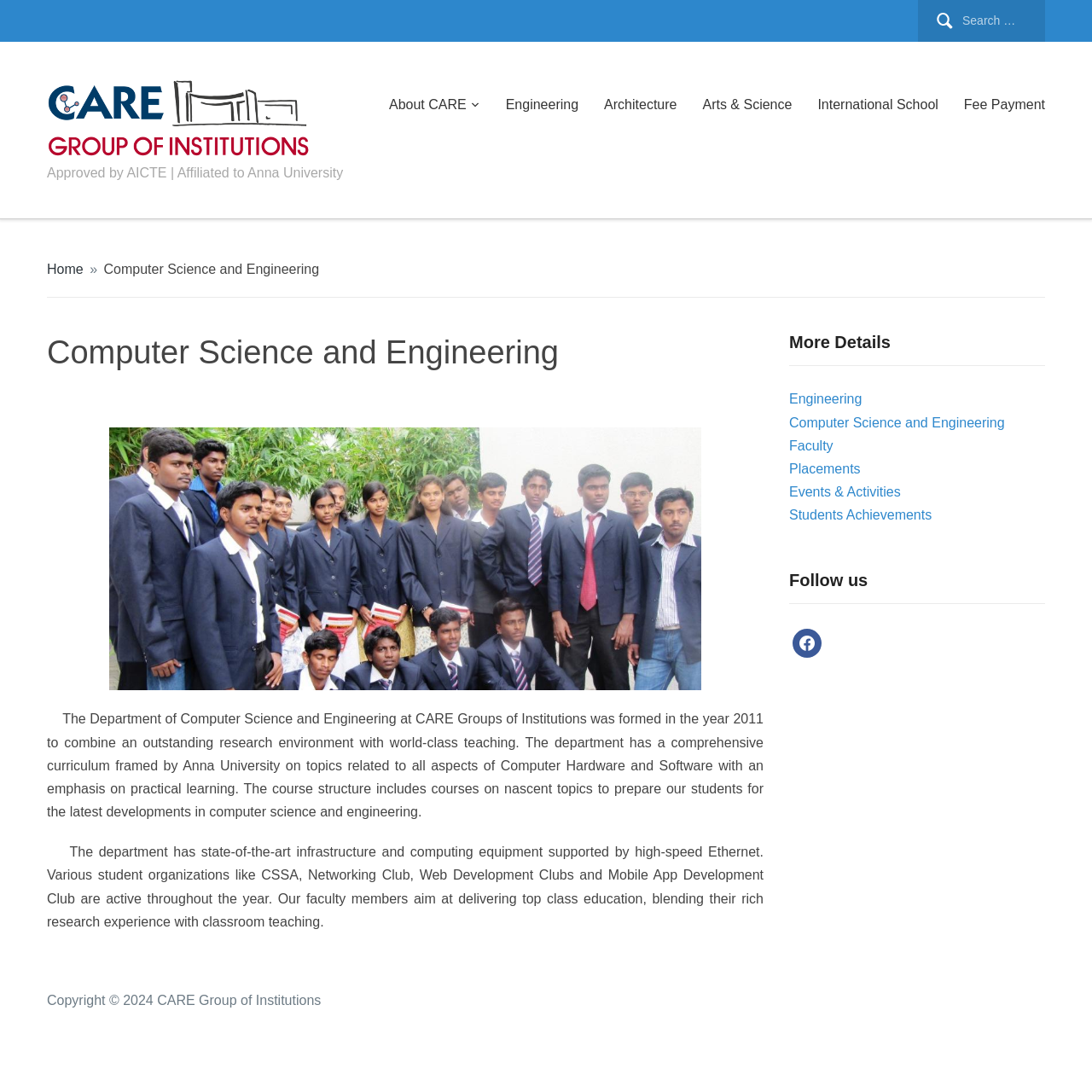Please determine the bounding box coordinates of the element's region to click for the following instruction: "Follow CARE on Facebook".

[0.726, 0.581, 0.752, 0.594]